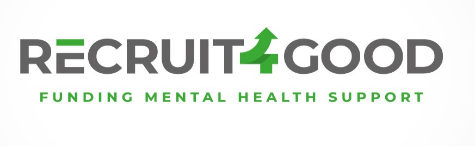Respond to the question with just a single word or phrase: 
What is the mission of the organization?

To provide financial resources for mental health services